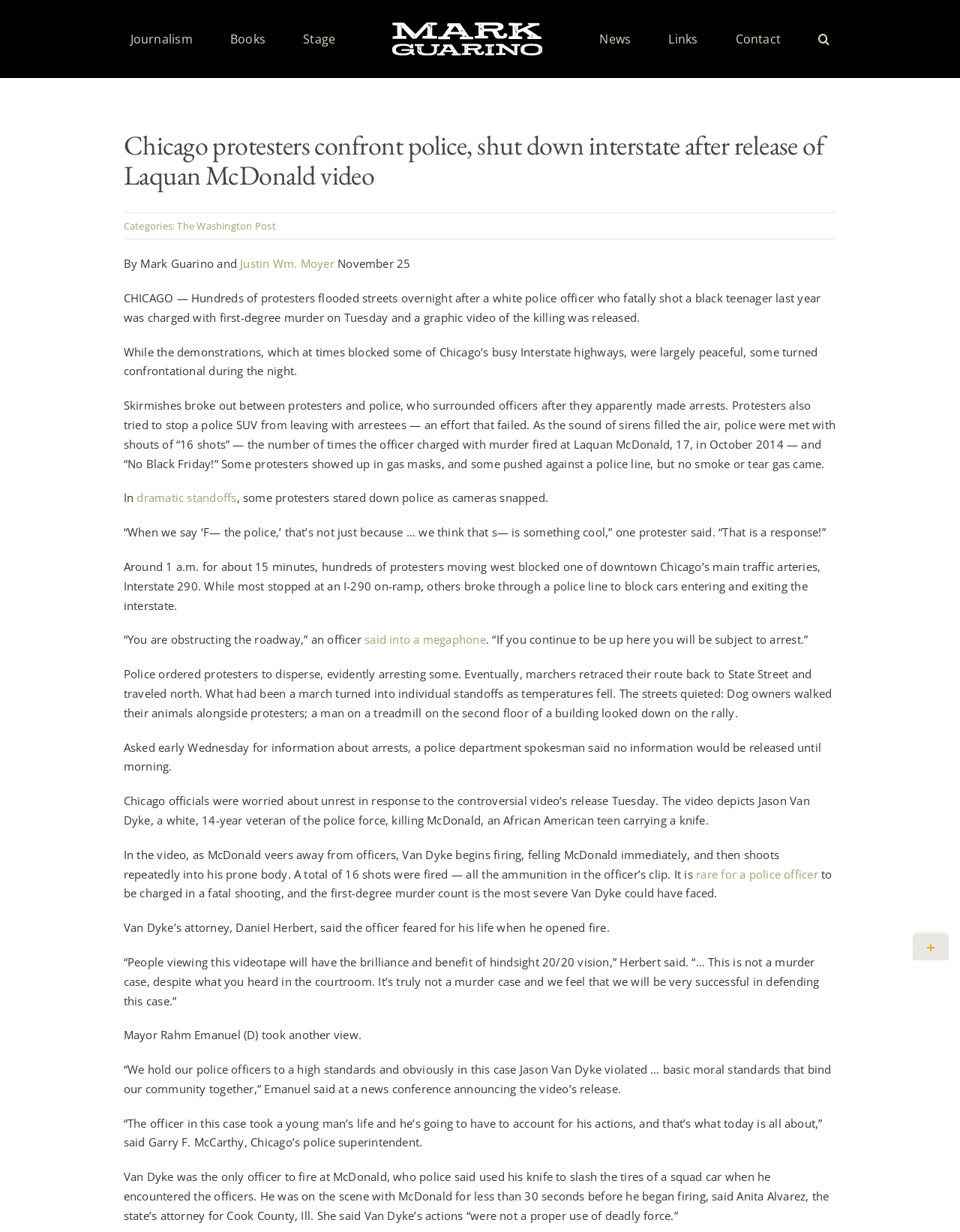Show the bounding box coordinates for the HTML element as described: "dramatic standoffs".

[0.143, 0.398, 0.246, 0.41]